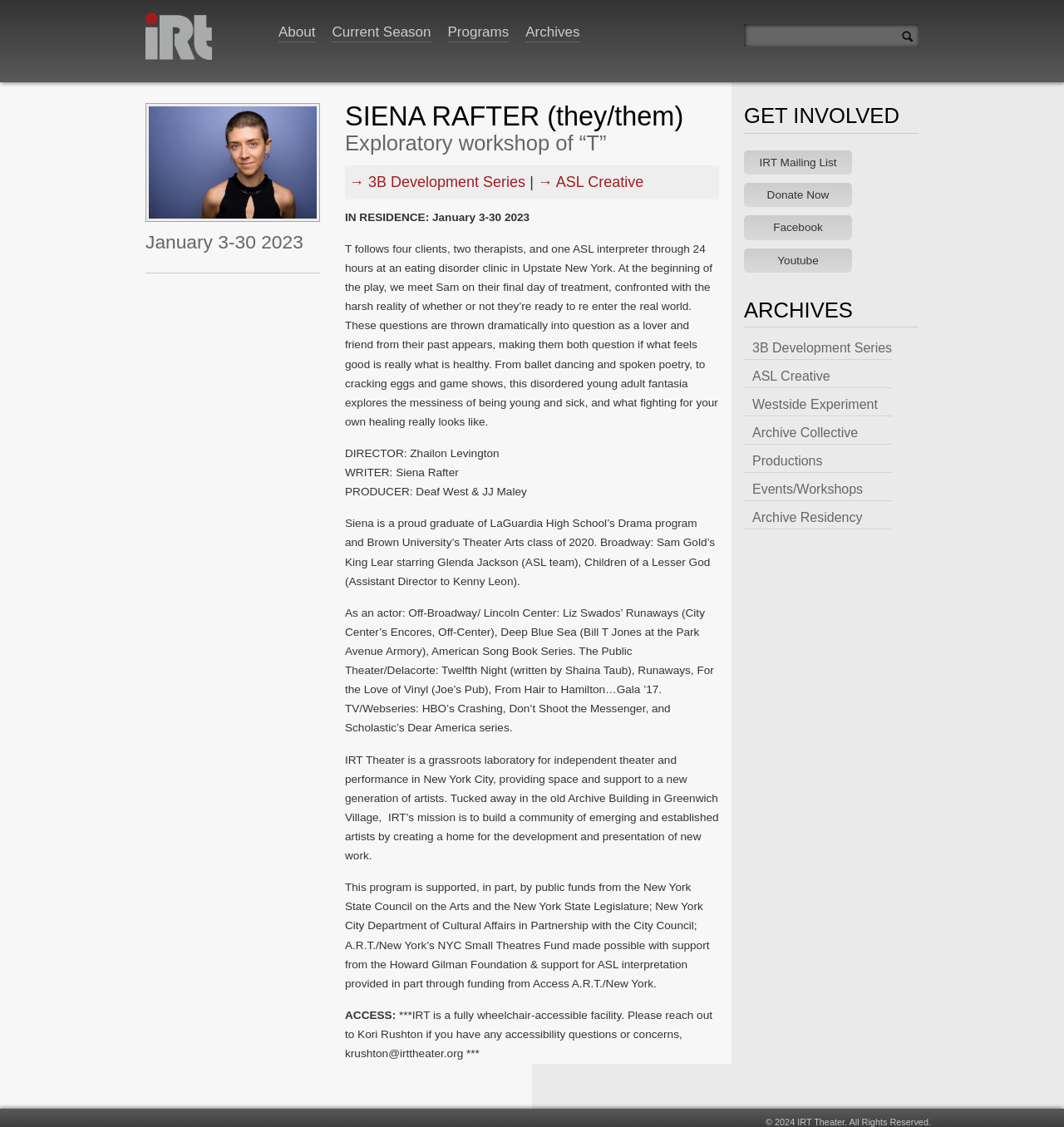What is the name of the theater?
Please provide a comprehensive answer to the question based on the webpage screenshot.

The name of the theater can be found in the top-left corner of the webpage, where it says 'Exploratory workshop of “T” | IRT Theater'. It is also mentioned in the article section as 'IRT Theater is a grassroots laboratory for independent theater and performance in New York City...'.